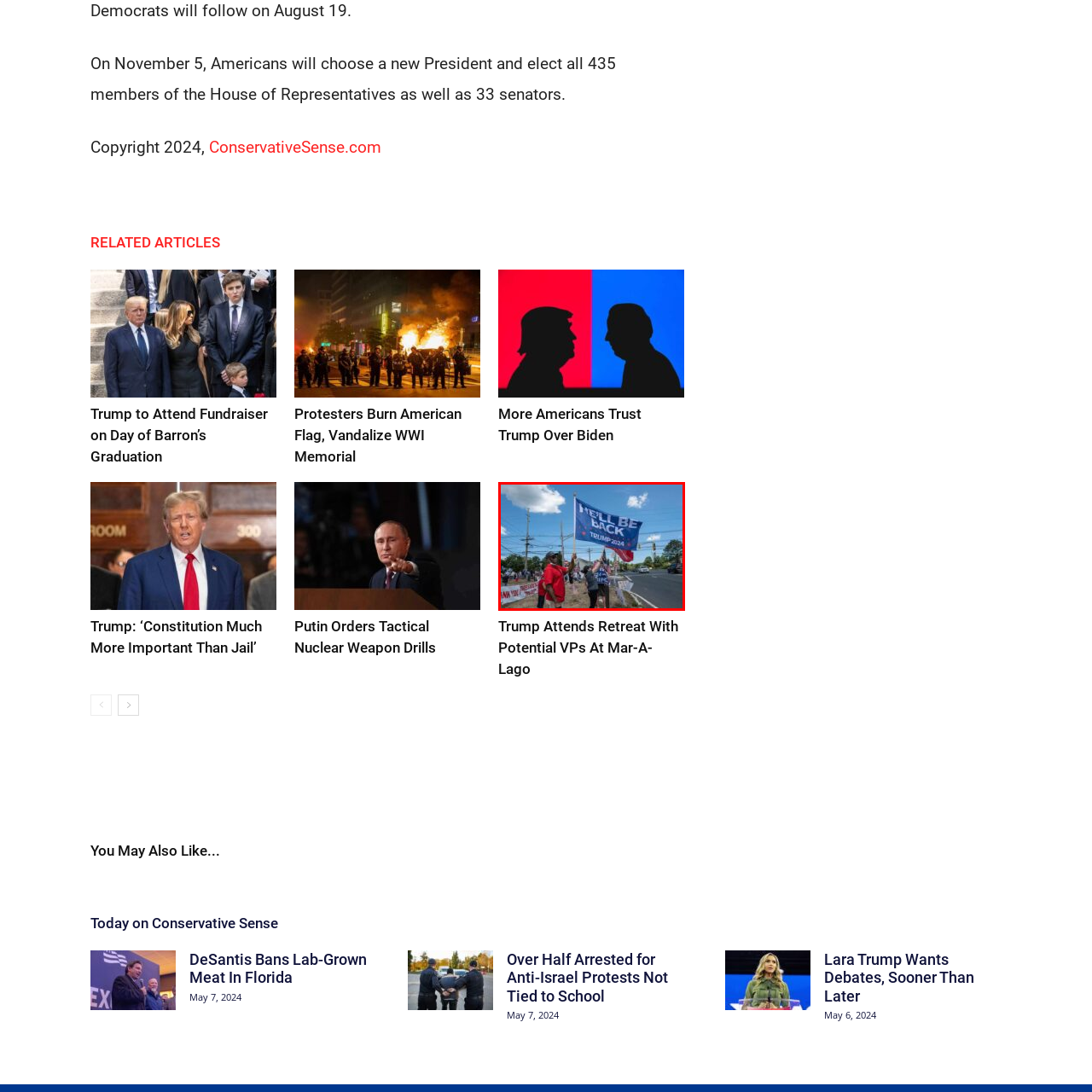What is the weather condition in the scene?
Please examine the image within the red bounding box and provide a comprehensive answer based on the visual details you observe.

The image captures a scene with a clear blue sky, punctuated by a few clouds, indicating a pleasant weather condition, which is conducive to outdoor political rallies and campaigns.